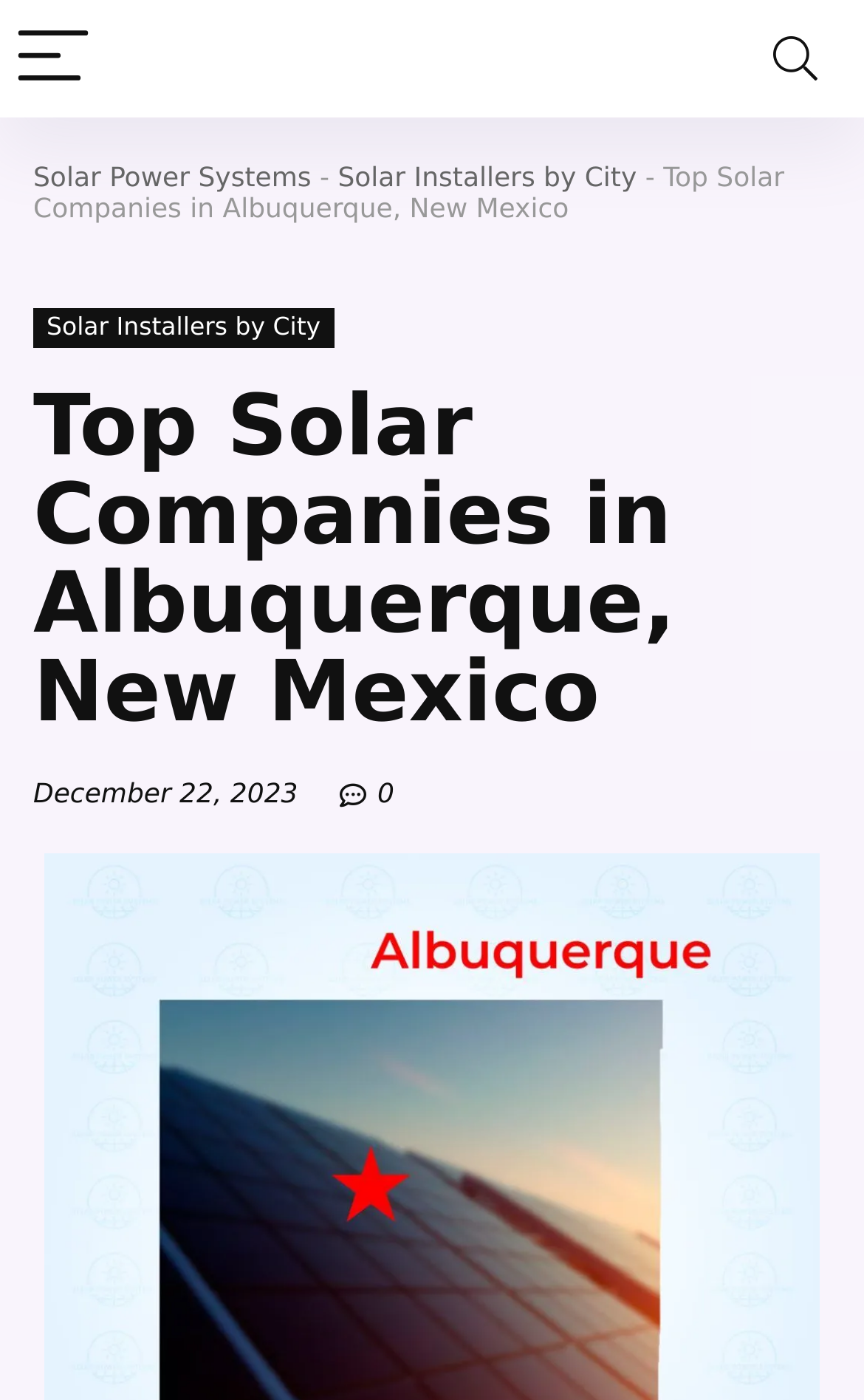What is the vertical position of the image relative to the 'Menu' button?
Make sure to answer the question with a detailed and comprehensive explanation.

I compared the y1 and y2 coordinates of the image and the 'Menu' button and found that the image has a higher y1 value, which means it is positioned below the 'Menu' button vertically.